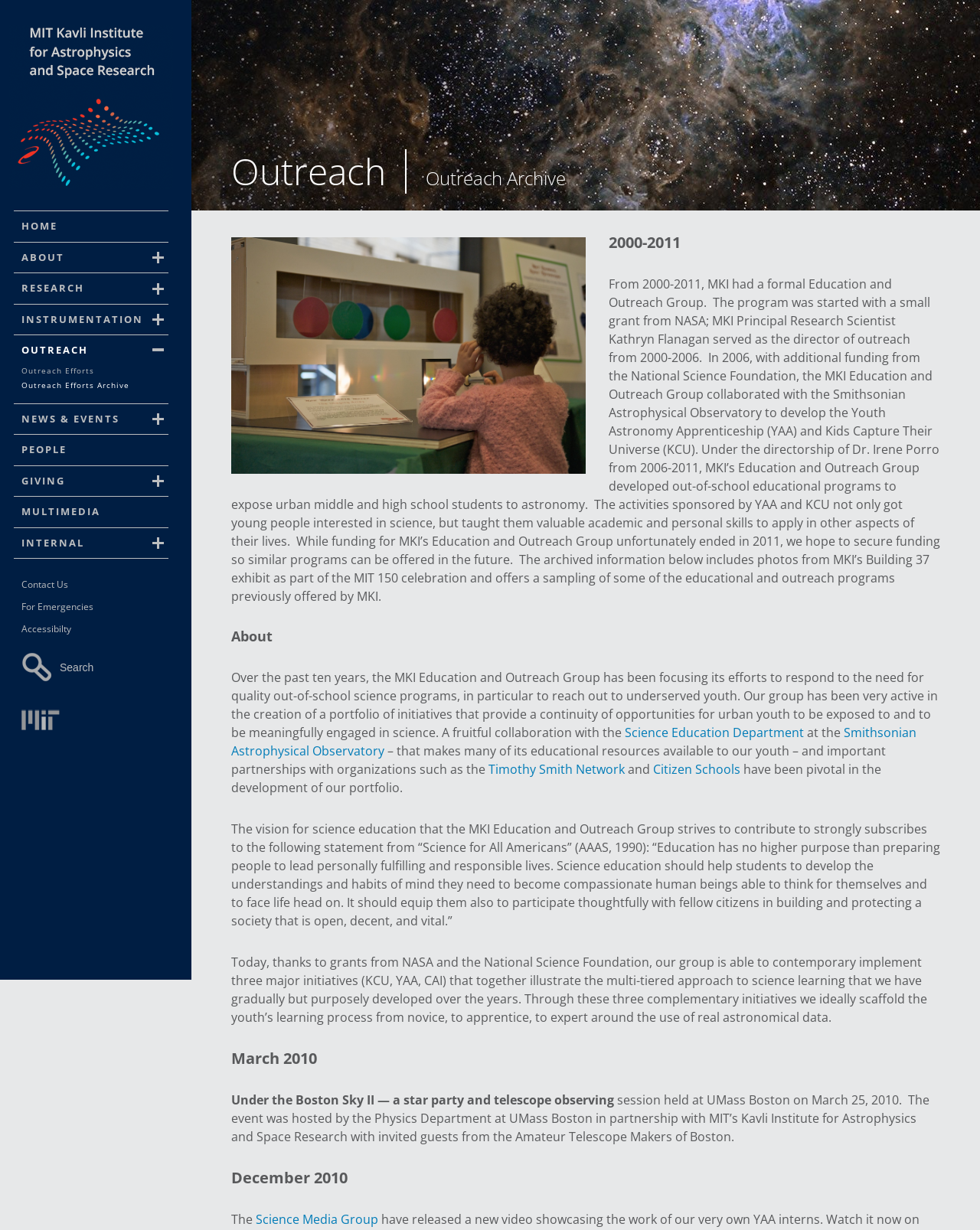Please determine the bounding box coordinates of the clickable area required to carry out the following instruction: "Read about 2000-2011". The coordinates must be four float numbers between 0 and 1, represented as [left, top, right, bottom].

[0.236, 0.19, 0.96, 0.205]